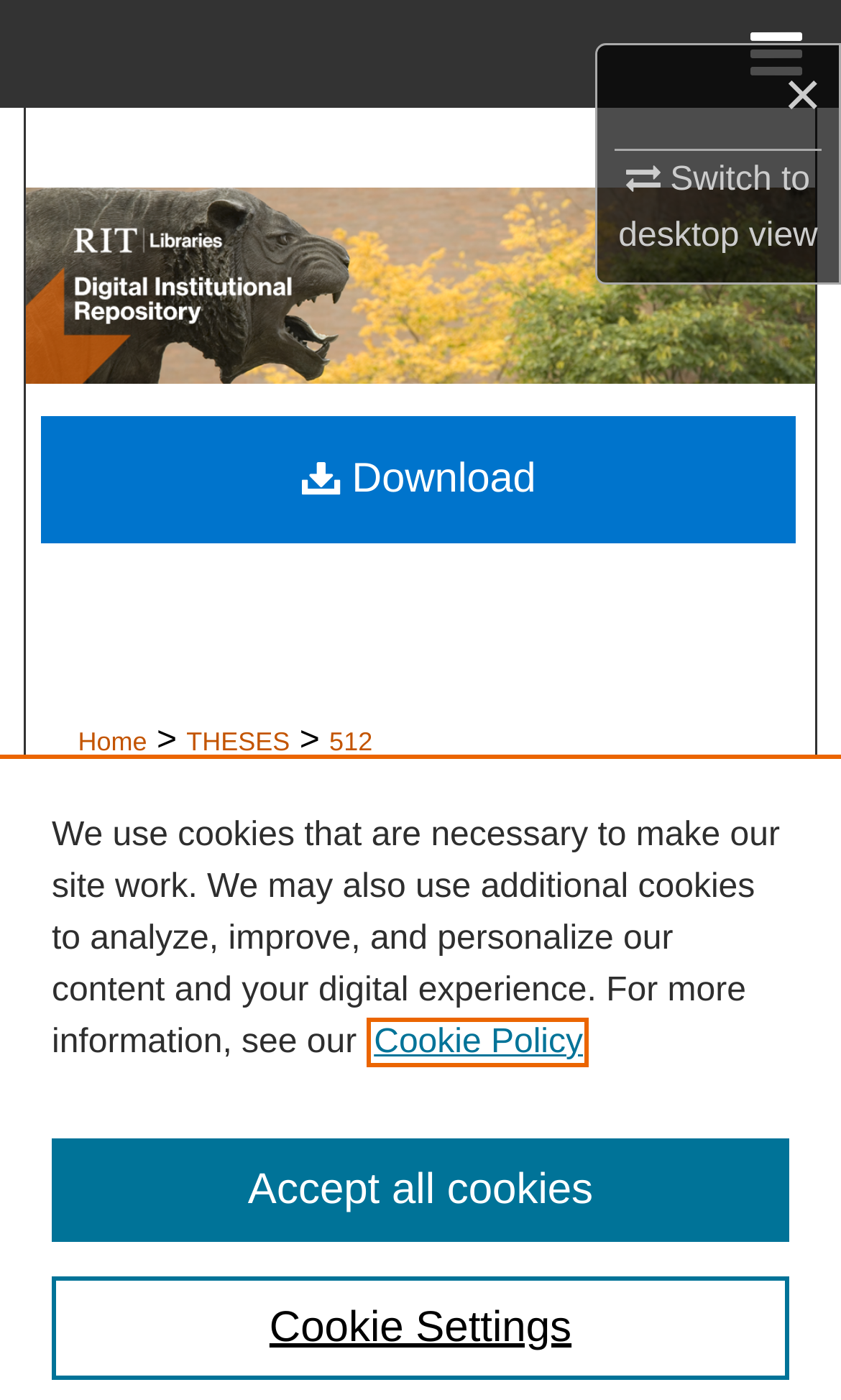Provide the bounding box coordinates for the UI element described in this sentence: "Digital Commons Network™". The coordinates should be four float values between 0 and 1, i.e., [left, top, right, bottom].

[0.0, 0.385, 1.0, 0.462]